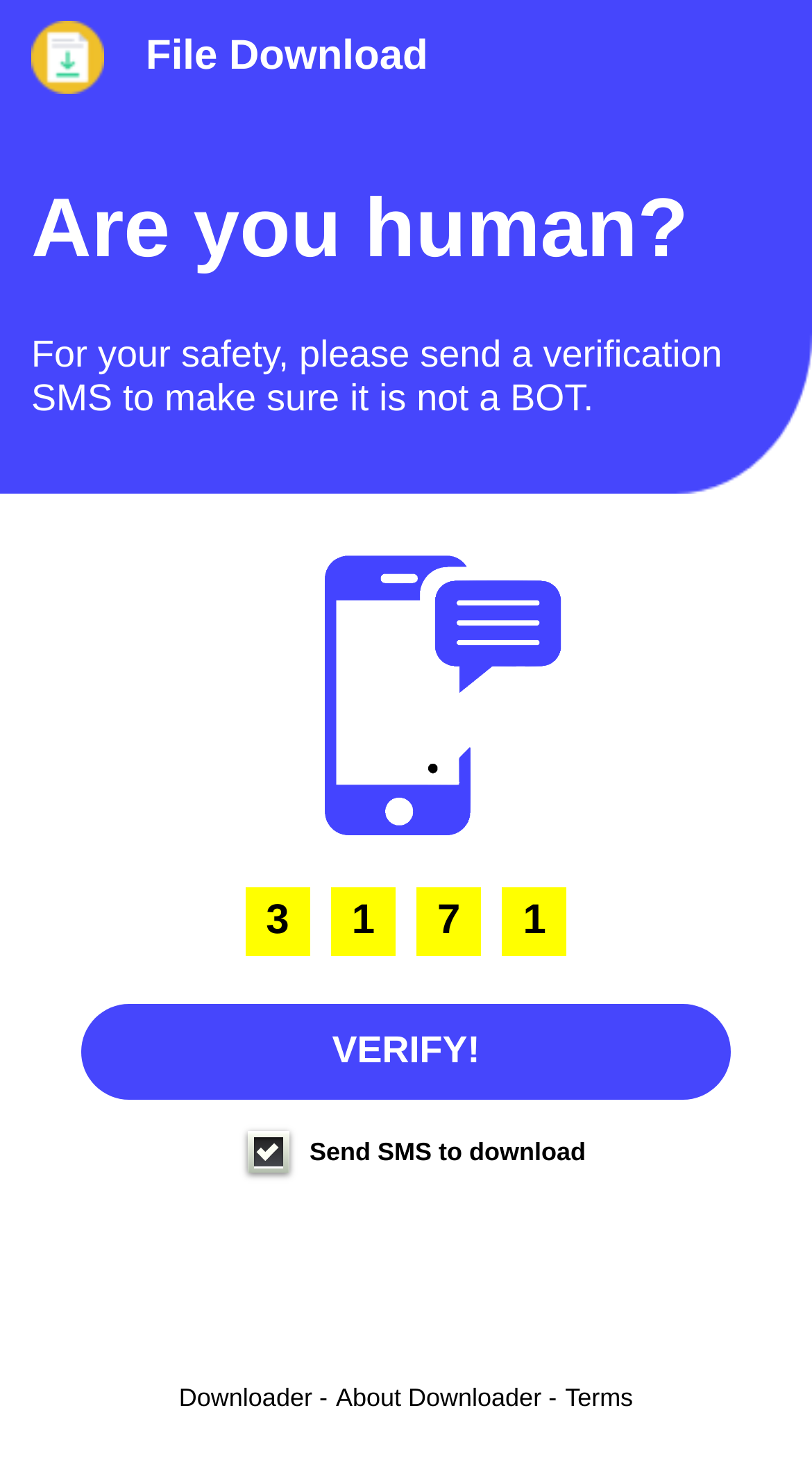Offer a comprehensive description of the webpage’s content and structure.

The webpage is titled "Human Verify" and appears to be a verification page. At the top left corner, there is a logo image. Next to the logo, there is a static text "File Download" in a relatively small font size. 

Below the logo and the "File Download" text, there is a prominent heading "Are you human?" that spans almost the entire width of the page. 

Under the heading, there is a paragraph of static text that explains the purpose of the verification process, stating that it is for the user's safety to ensure they are not a bot. 

On the right side of the page, there is an image labeled "Games" that takes up a significant portion of the page's height. 

Below the "Games" image, there is a static text "3" in a relatively small font size. 

A prominent button labeled "VERIFY!" is positioned near the bottom of the page, taking up a significant portion of the page's width. 

Above the "VERIFY!" button, there is a static text "Send SMS to download" that appears to be related to the verification process. 

At the very bottom of the page, there are three static texts: "Downloader -", "About Downloader -", and a link labeled "Terms". These texts are positioned in a row, with the "Terms" link being the rightmost element.